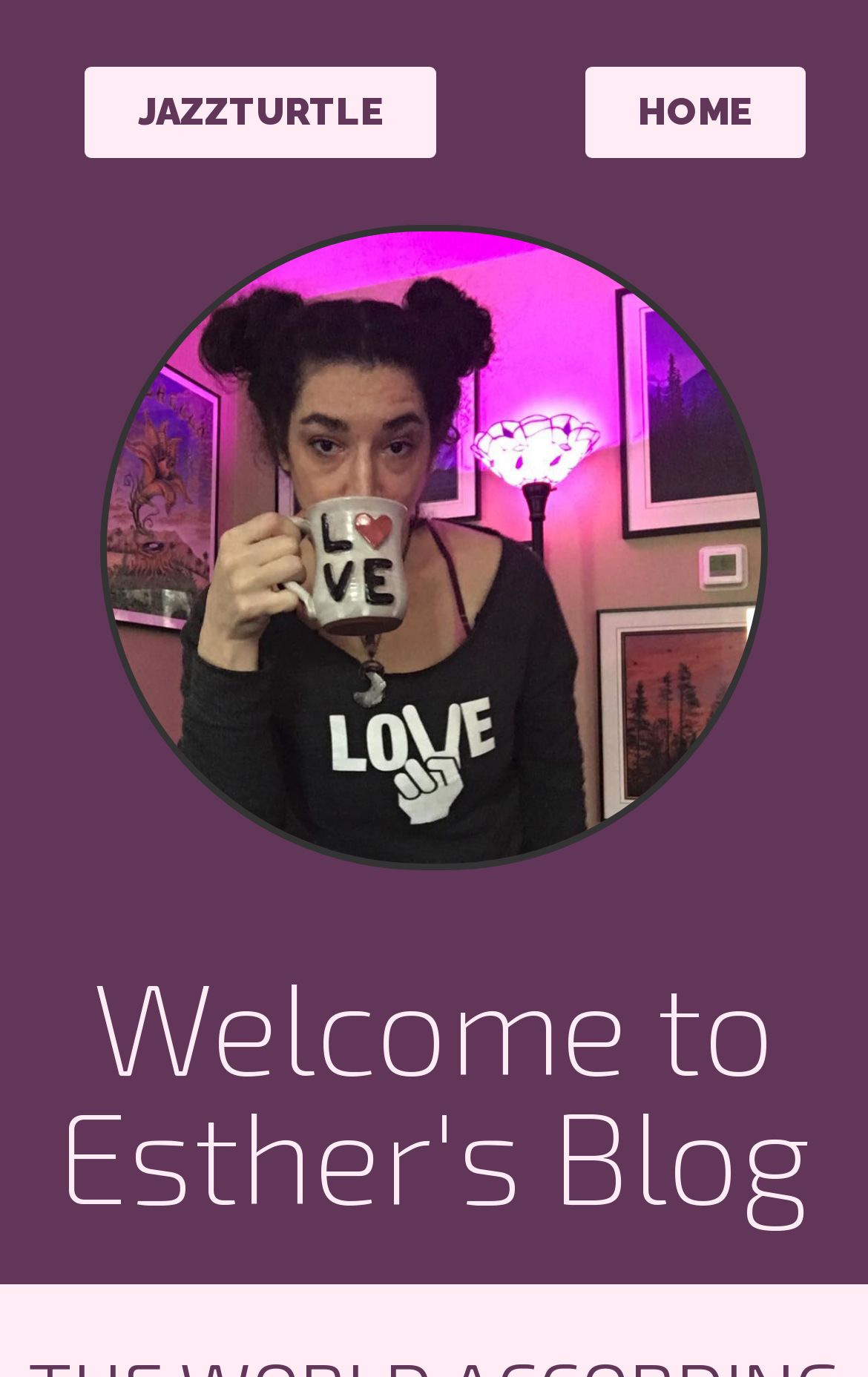Find the coordinates for the bounding box of the element with this description: "who owns amhuinnsuidhe castle?".

None